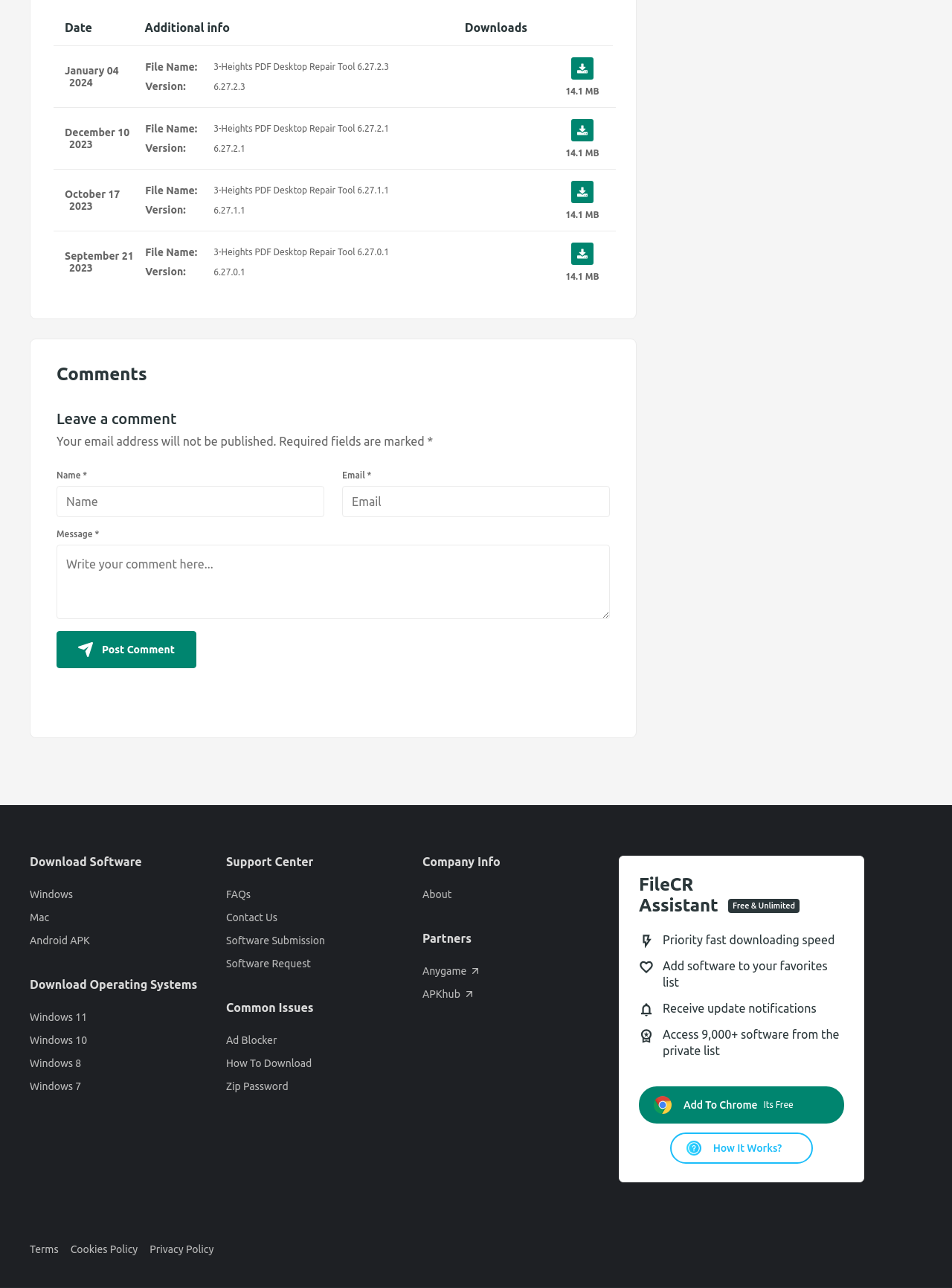What is the file size of the software?
Please ensure your answer to the question is detailed and covers all necessary aspects.

I found multiple buttons with the label '14.1MB' next to the software names, indicating that the file size of the software is 14.1MB.